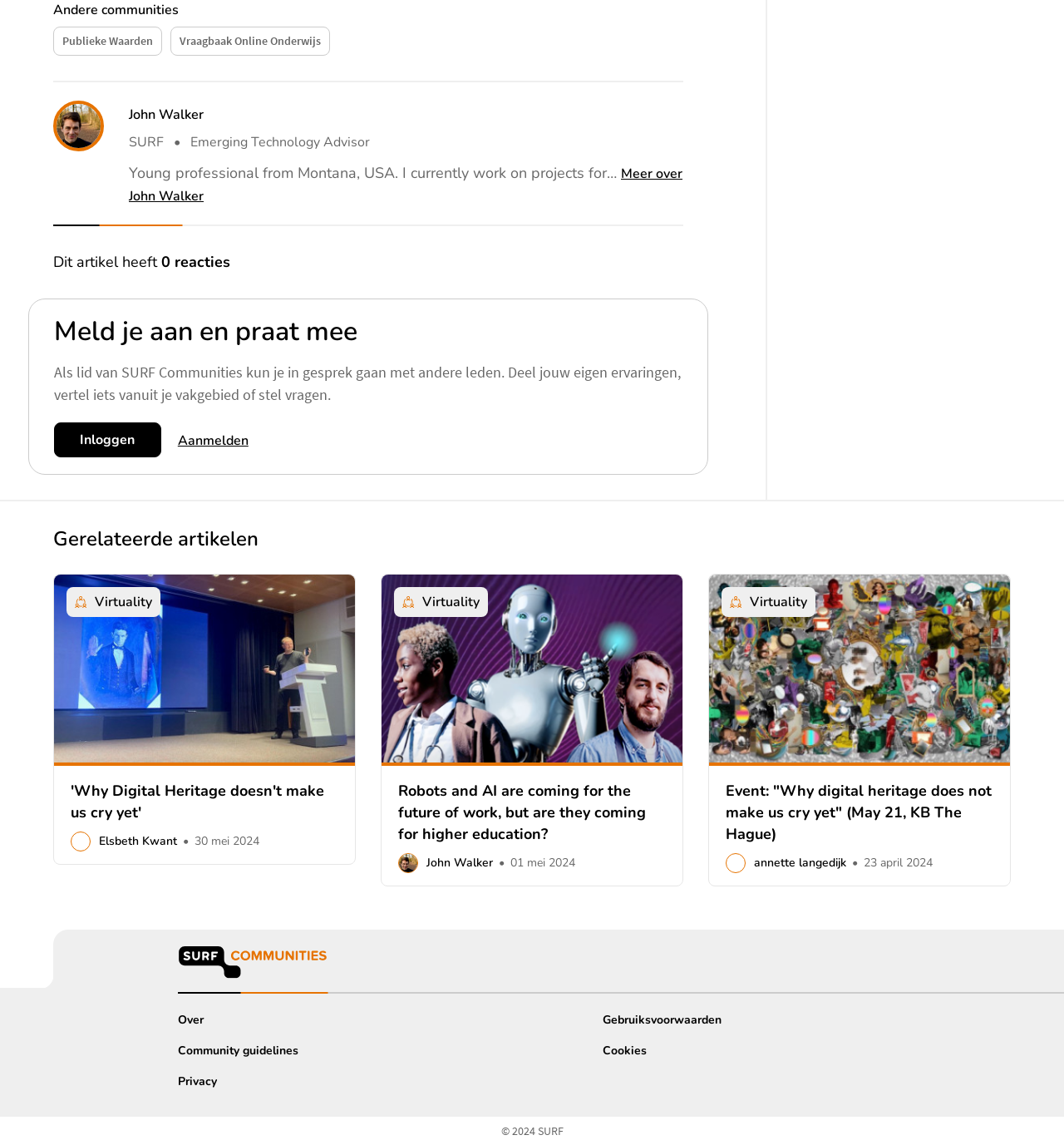Given the element description Privacy, identify the bounding box coordinates for the UI element on the webpage screenshot. The format should be (top-left x, top-left y, bottom-right x, bottom-right y), with values between 0 and 1.

[0.167, 0.94, 0.204, 0.95]